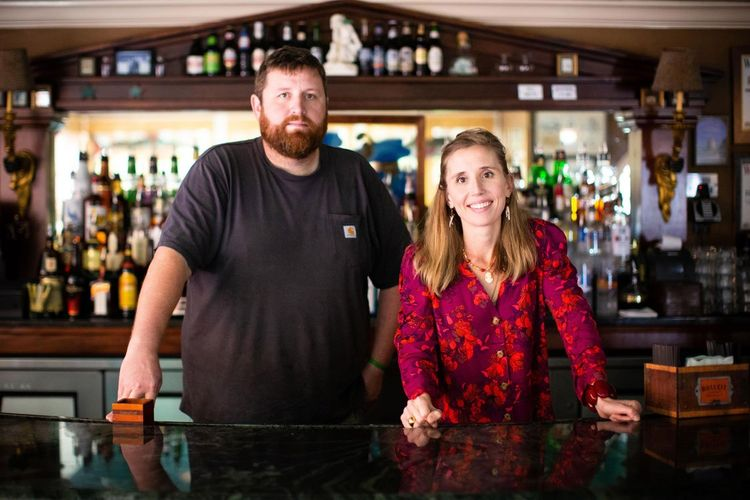Please provide a brief answer to the question using only one word or phrase: 
What is the reputation of Hilton Head Bistro?

excellence in service and atmosphere